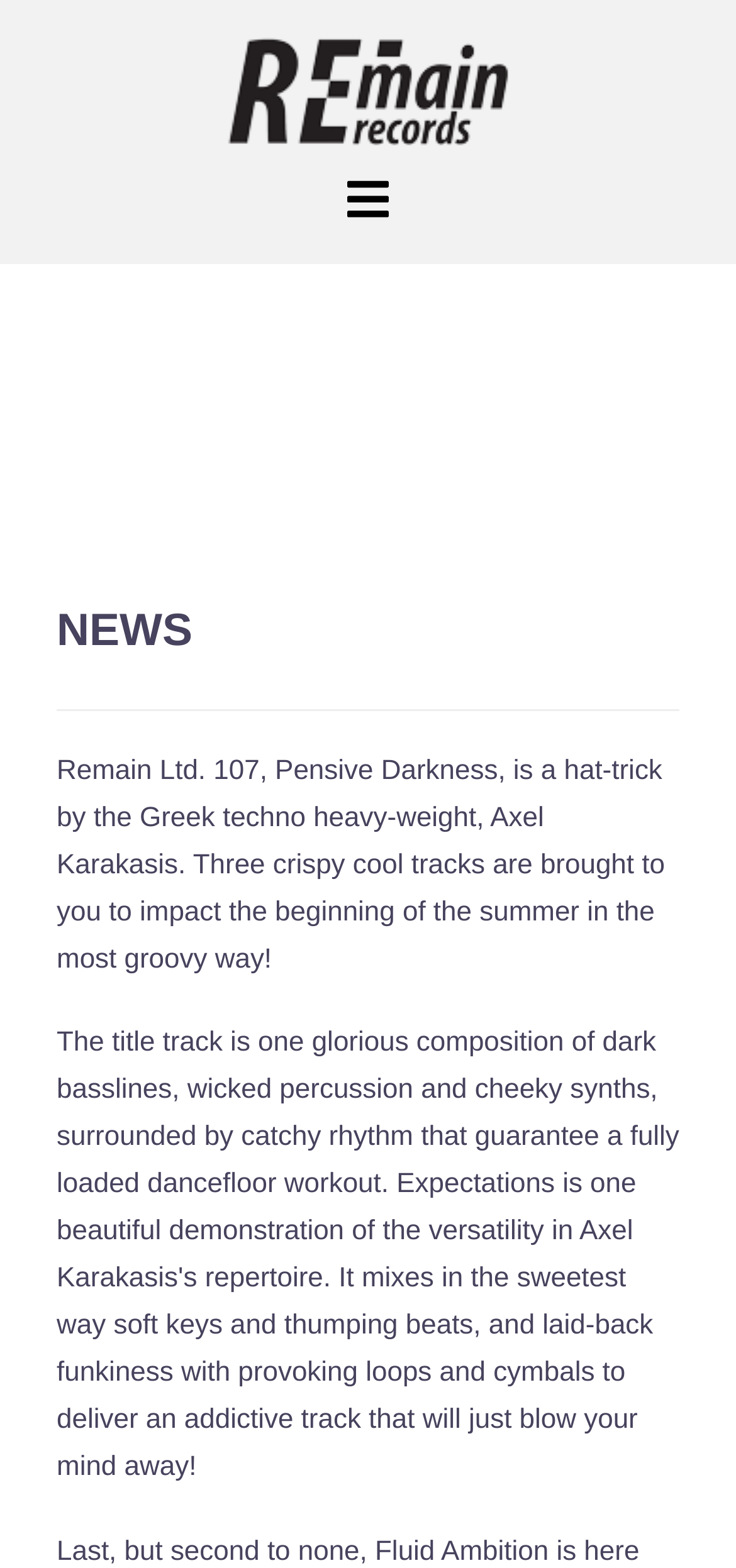Generate a comprehensive caption for the webpage you are viewing.

The webpage is about NEWS from REmain Records. At the top, there is a link to REmain Records, accompanied by an image with the same name, taking up a significant portion of the top section. 

Below the top section, there is a smaller image. To the left of this image, the title "NEWS" is displayed prominently. A horizontal separator line is positioned below the title, stretching across the page. 

Following the separator line, a paragraph of text describes a music release, Remain Ltd. 107, Pensive Darkness, by Axel Karakasis. This text takes up a significant portion of the page. 

Below this paragraph, another paragraph continues the description of the music release, focusing on the title track and its composition.